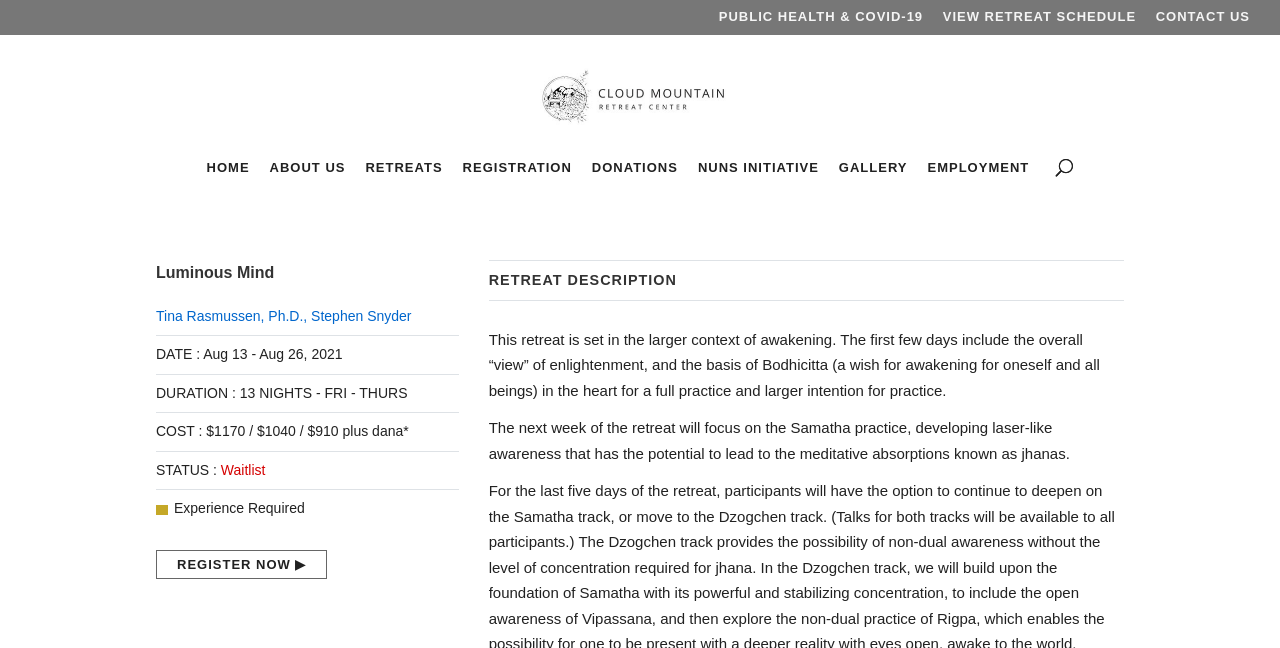Provide a brief response to the question using a single word or phrase: 
What is the status of the retreat?

Waitlist